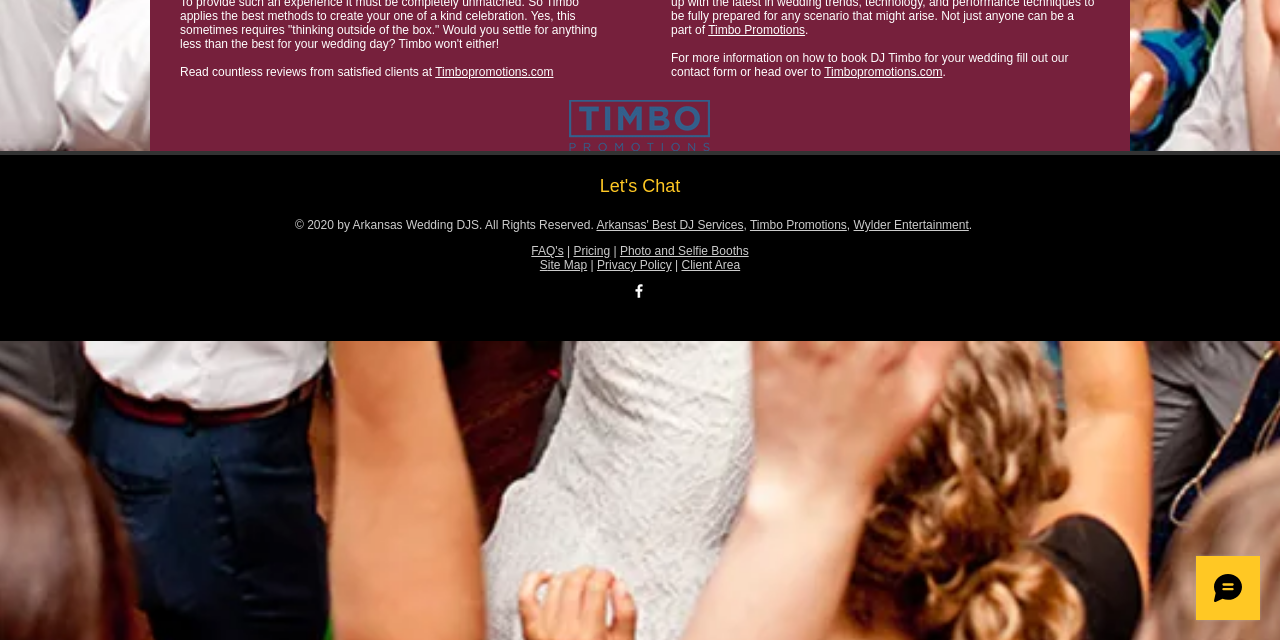Using the provided description: "The Northern Circuit", find the bounding box coordinates of the corresponding UI element. The output should be four float numbers between 0 and 1, in the format [left, top, right, bottom].

None